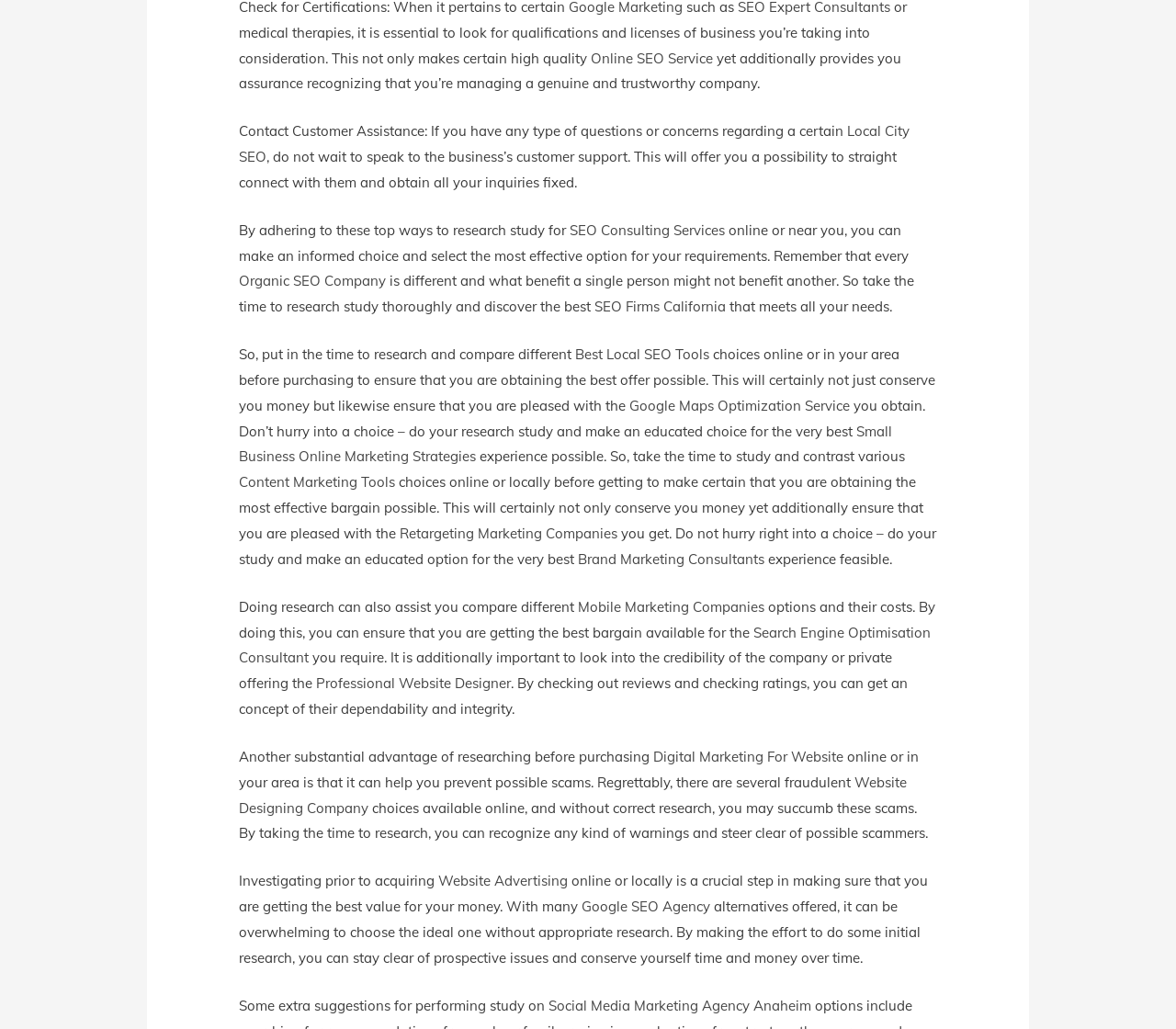Determine the bounding box coordinates of the clickable region to follow the instruction: "Get SEO Consulting Services".

[0.484, 0.215, 0.616, 0.232]